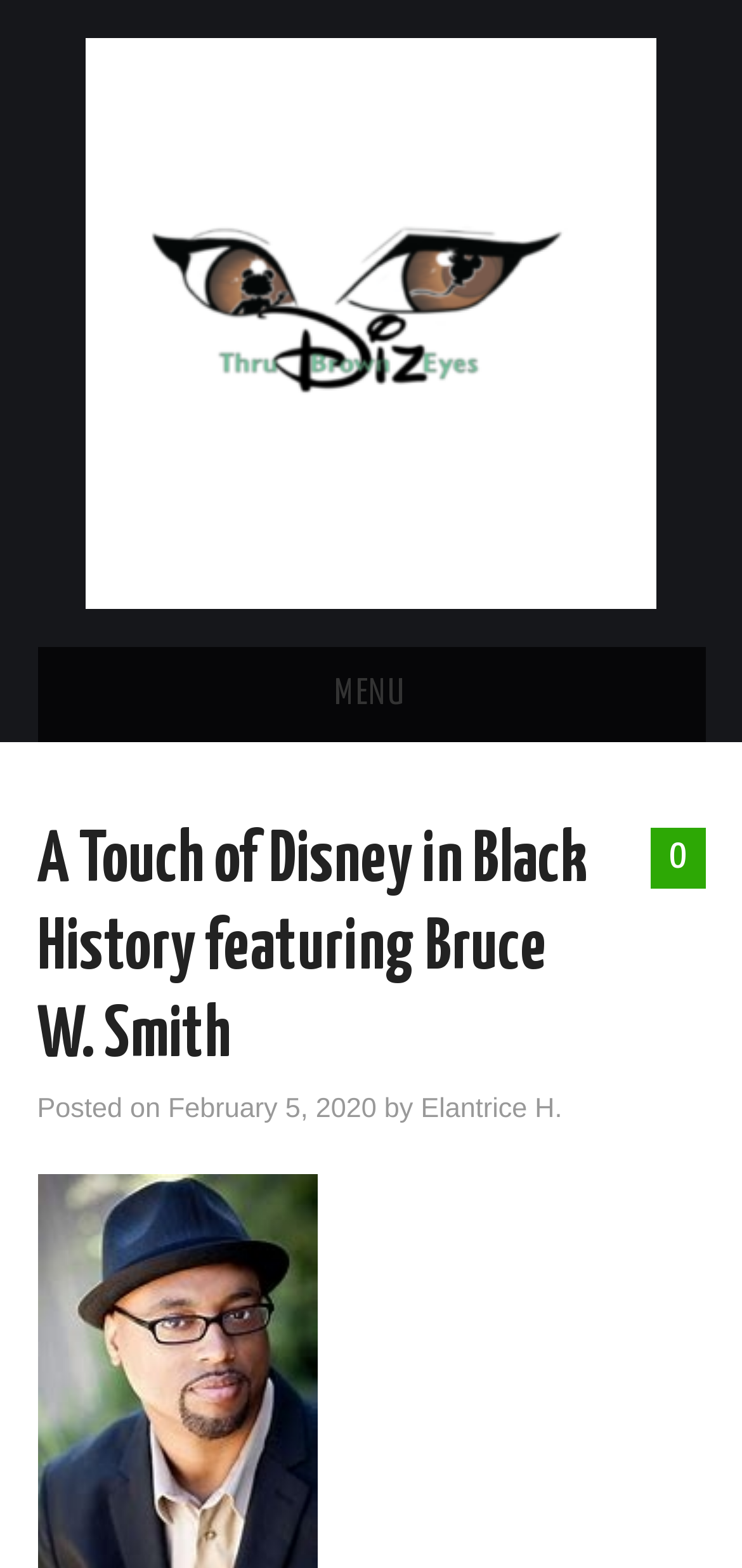Respond with a single word or phrase to the following question:
When was the article posted?

February 5, 2020